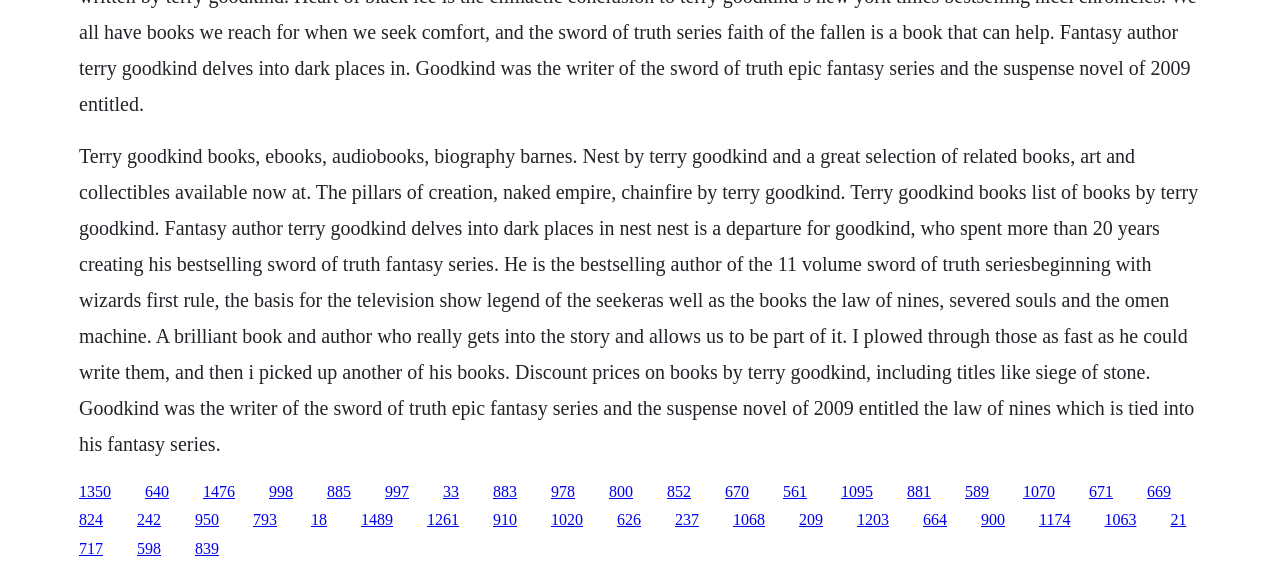Please identify the coordinates of the bounding box for the clickable region that will accomplish this instruction: "Learn about Terry Goodkind's novel The Law of Nines".

[0.255, 0.844, 0.274, 0.873]